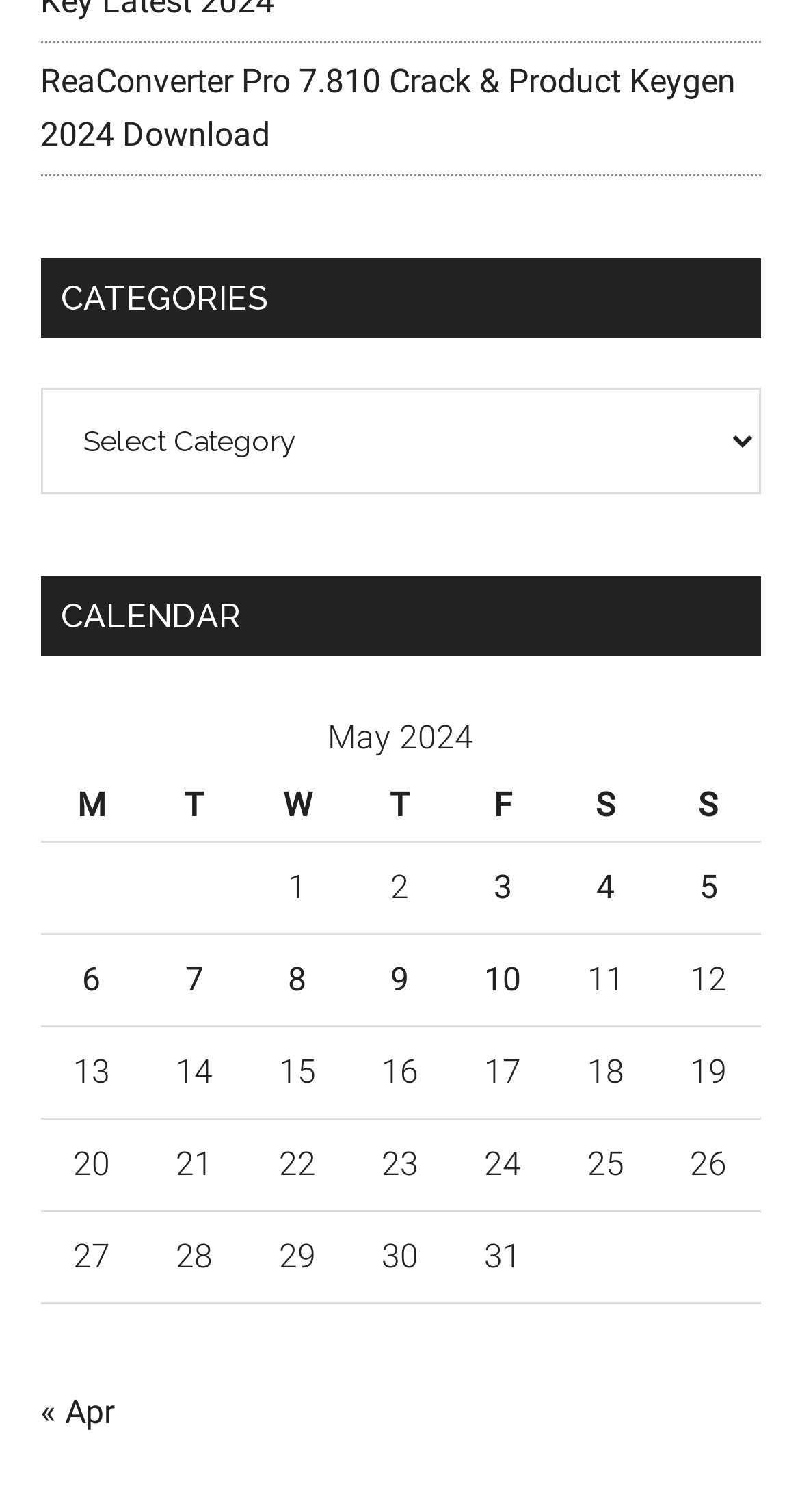Please find the bounding box for the UI element described by: "« Apr".

[0.05, 0.921, 0.142, 0.947]